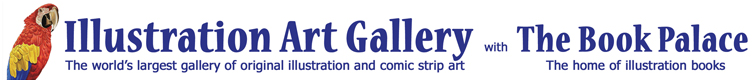Provide a single word or phrase to answer the given question: 
What is symbolized by the parrot in the imagery?

Vibrancy and creativity